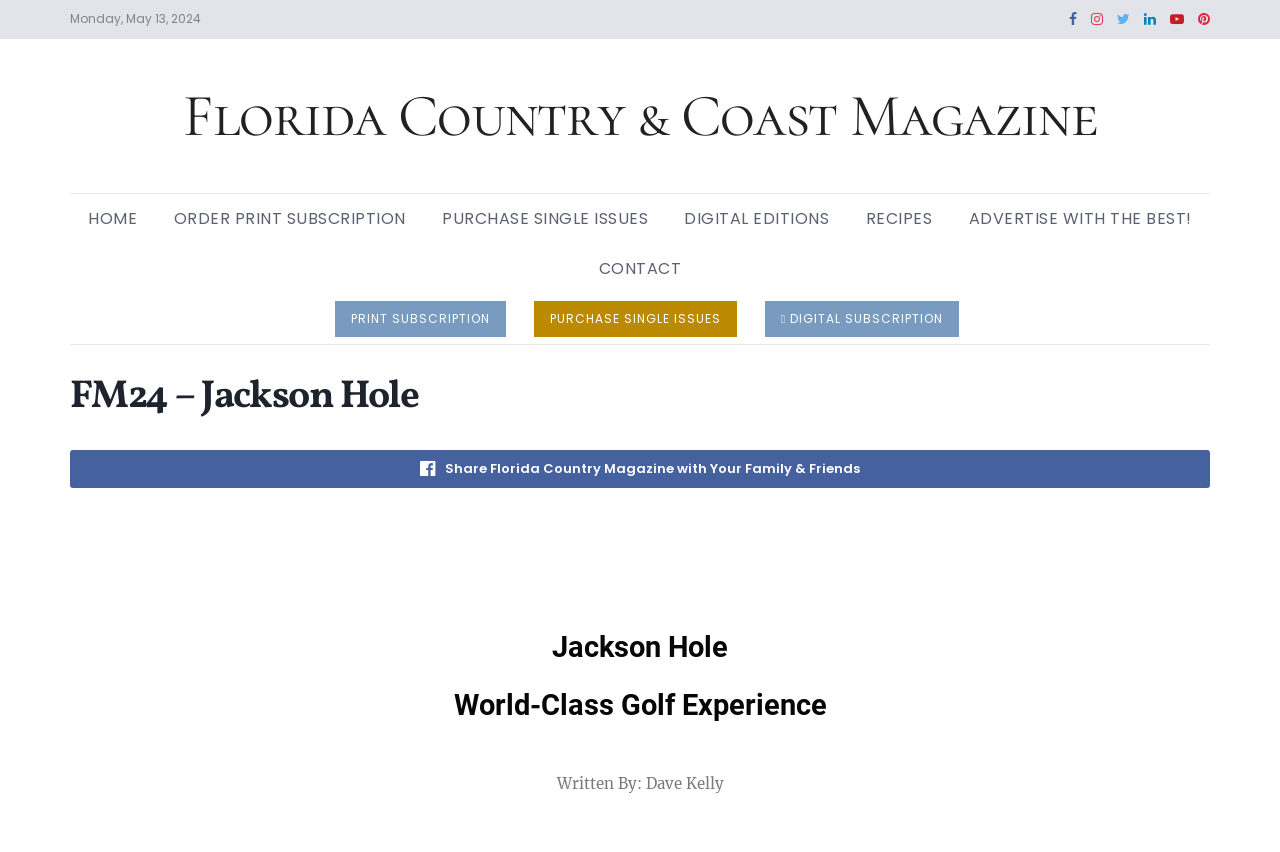Please specify the bounding box coordinates of the area that should be clicked to accomplish the following instruction: "share Florida Country Magazine with others". The coordinates should consist of four float numbers between 0 and 1, i.e., [left, top, right, bottom].

[0.055, 0.528, 0.945, 0.573]